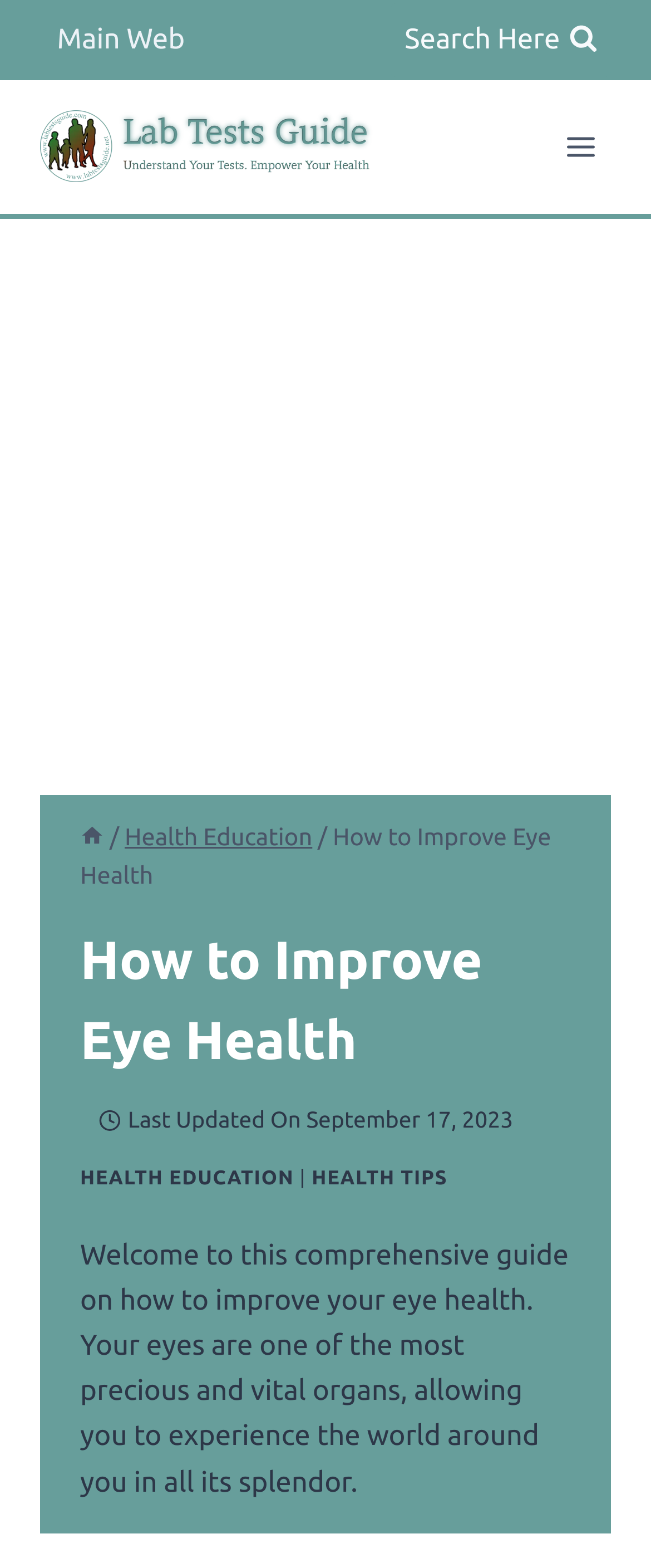Can you specify the bounding box coordinates for the region that should be clicked to fulfill this instruction: "Open the search form".

[0.6, 0.002, 0.938, 0.049]